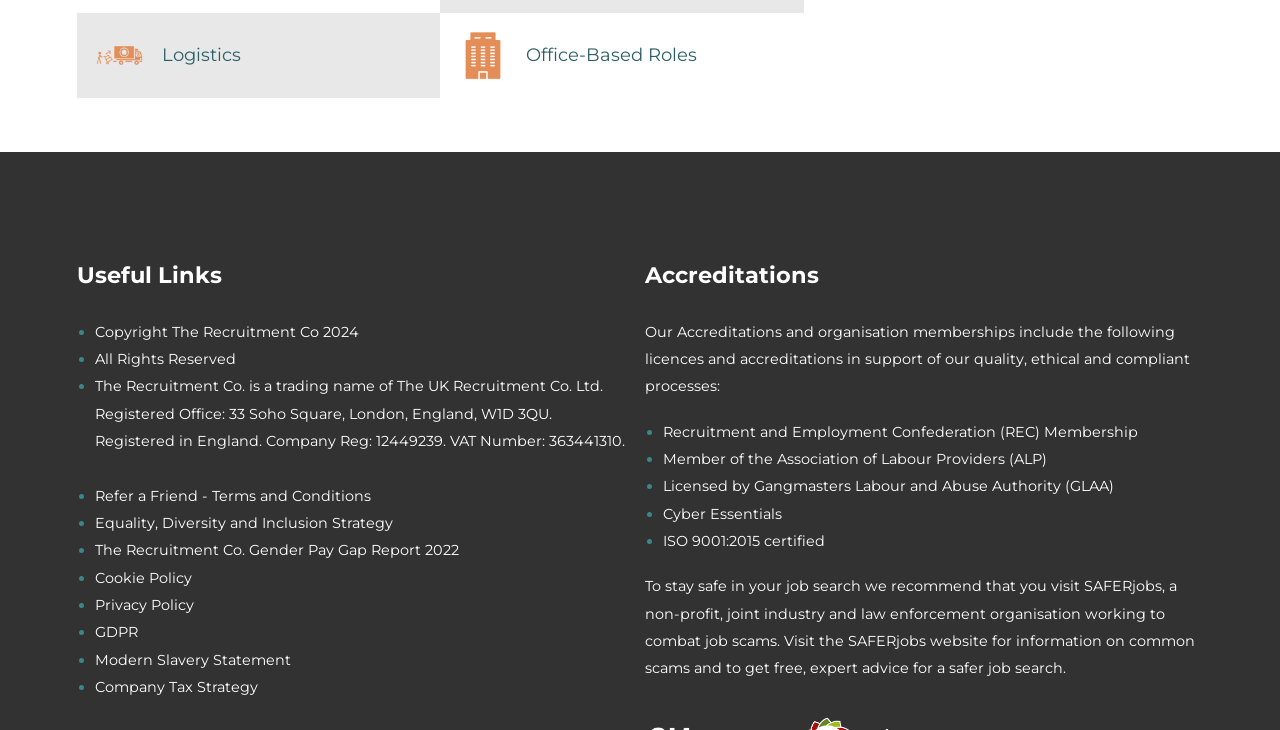Determine the bounding box coordinates of the clickable element to achieve the following action: 'Click on 'Refer a Friend - Terms and Conditions''. Provide the coordinates as four float values between 0 and 1, formatted as [left, top, right, bottom].

[0.074, 0.667, 0.29, 0.691]